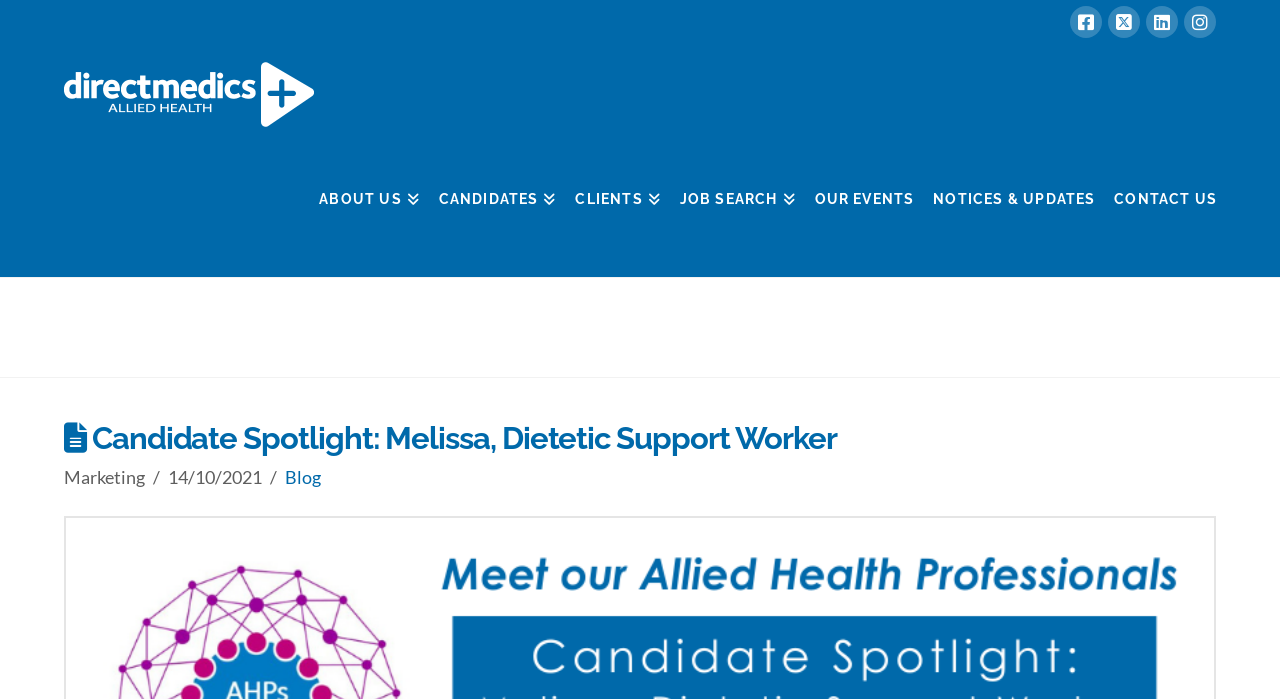Provide the bounding box coordinates, formatted as (top-left x, top-left y, bottom-right x, bottom-right y), with all values being floating point numbers between 0 and 1. Identify the bounding box of the UI element that matches the description: Hire Developer

None